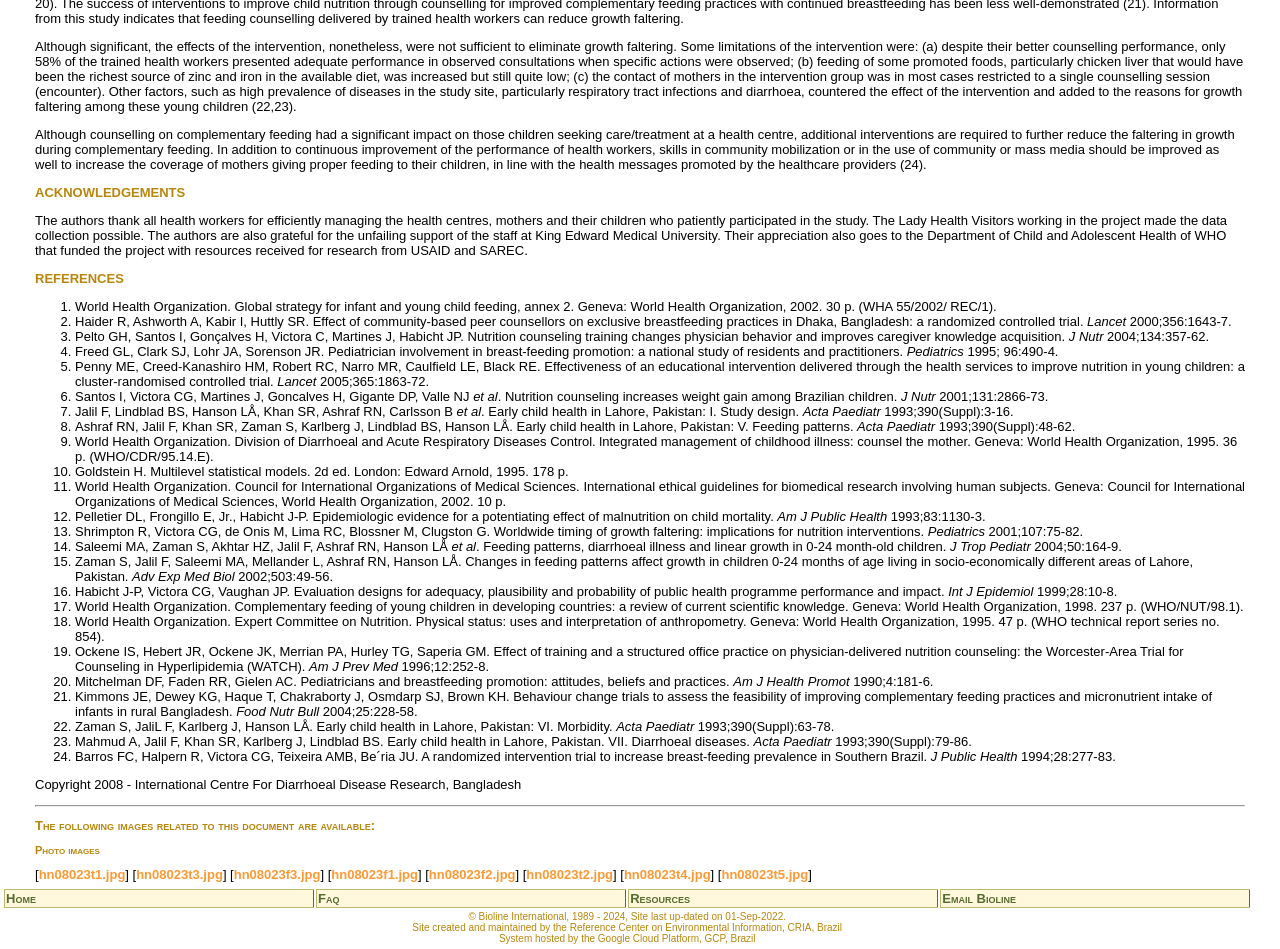Show the bounding box coordinates of the element that should be clicked to complete the task: "read the acknowledgement".

[0.027, 0.195, 0.145, 0.211]